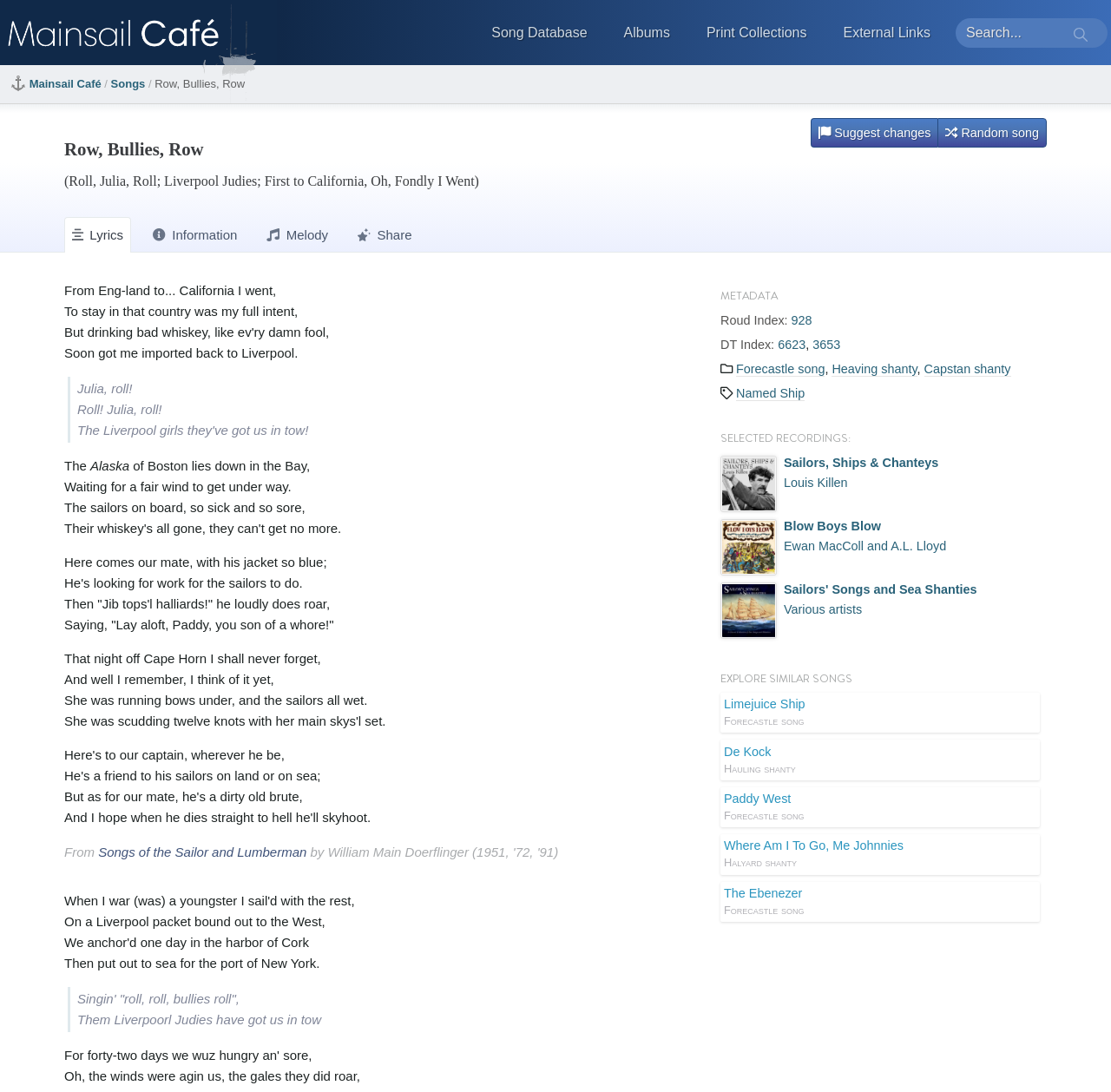Locate the bounding box of the UI element based on this description: "Forecastle song". Provide four float numbers between 0 and 1 as [left, top, right, bottom].

[0.662, 0.331, 0.742, 0.345]